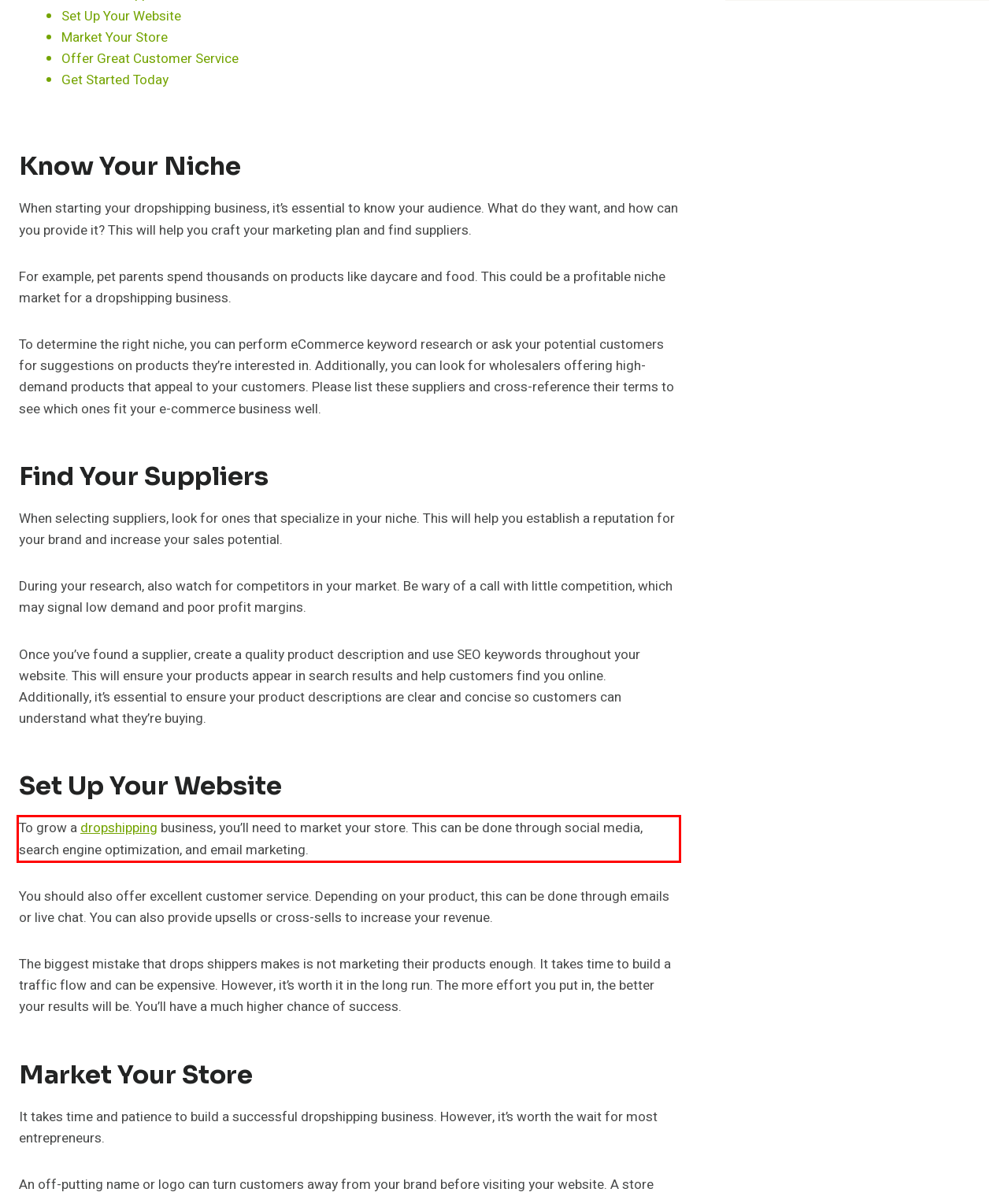Using the provided screenshot of a webpage, recognize and generate the text found within the red rectangle bounding box.

To grow a dropshipping business, you’ll need to market your store. This can be done through social media, search engine optimization, and email marketing.